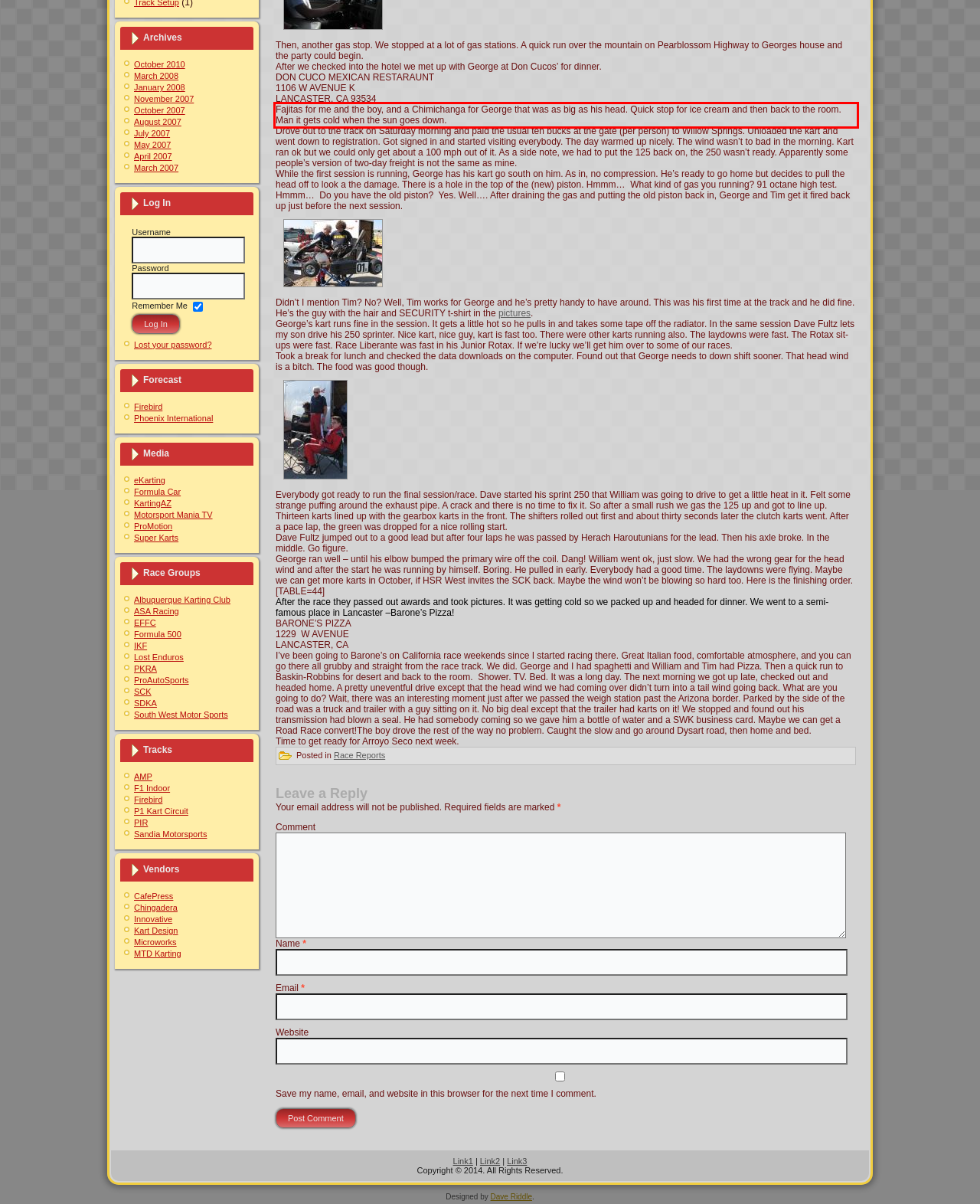Examine the webpage screenshot, find the red bounding box, and extract the text content within this marked area.

Fajitas for me and the boy, and a Chimichanga for George that was as big as his head. Quick stop for ice cream and then back to the room. Man it gets cold when the sun goes down.